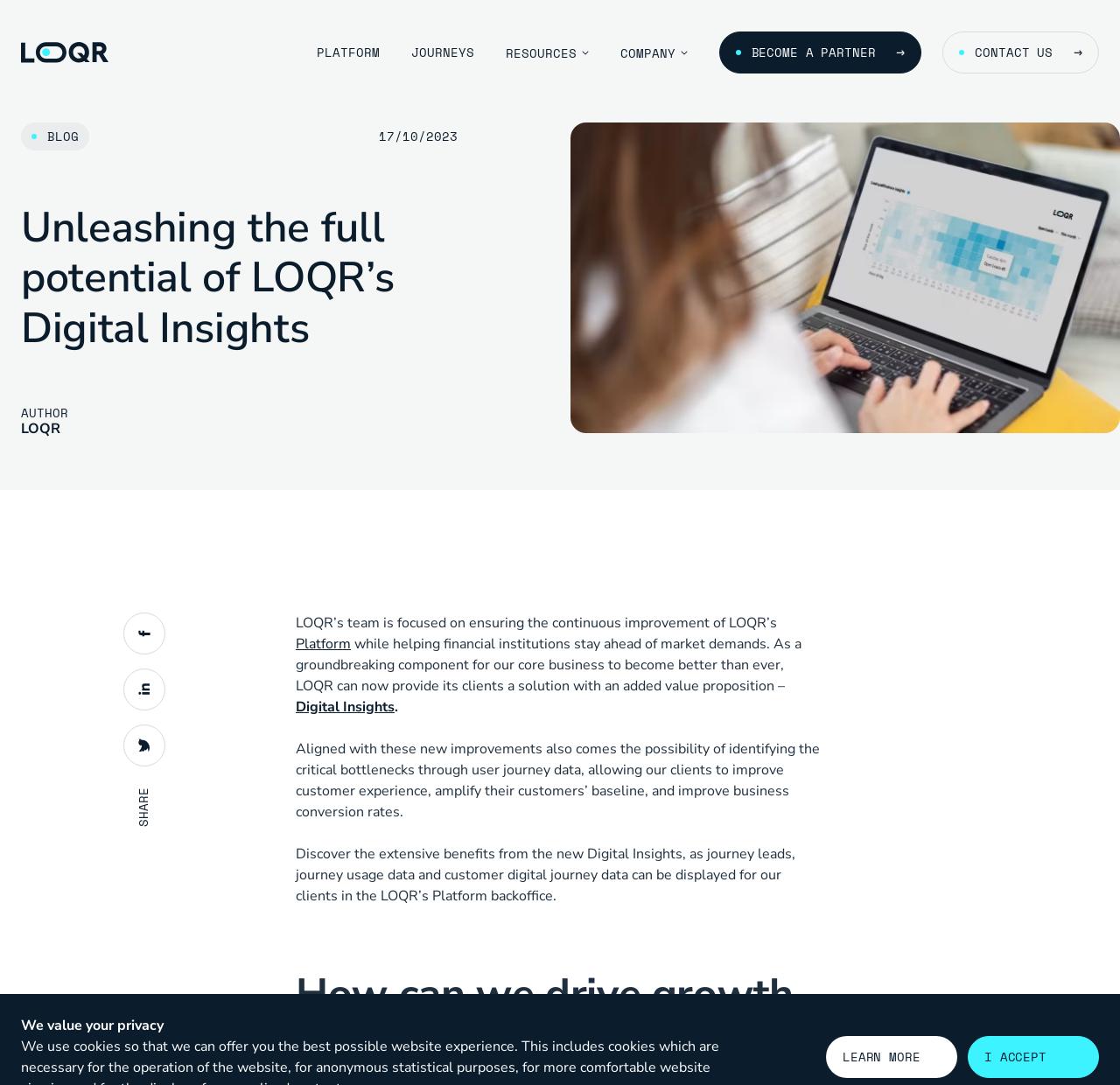Find the bounding box coordinates of the UI element according to this description: "Become a partner".

[0.642, 0.029, 0.823, 0.068]